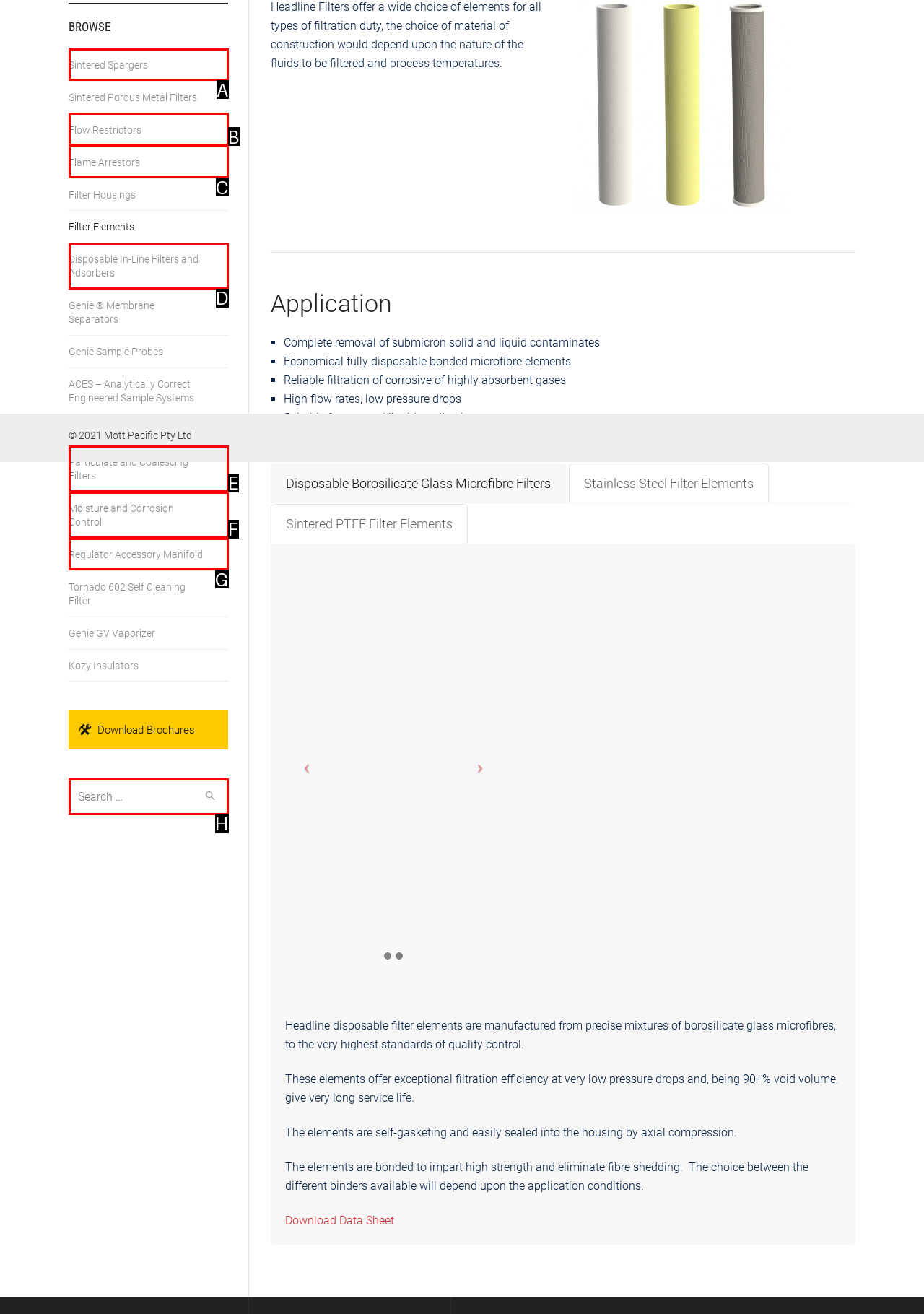Pick the option that corresponds to: Disposable In-Line Filters and Adsorbers
Provide the letter of the correct choice.

D